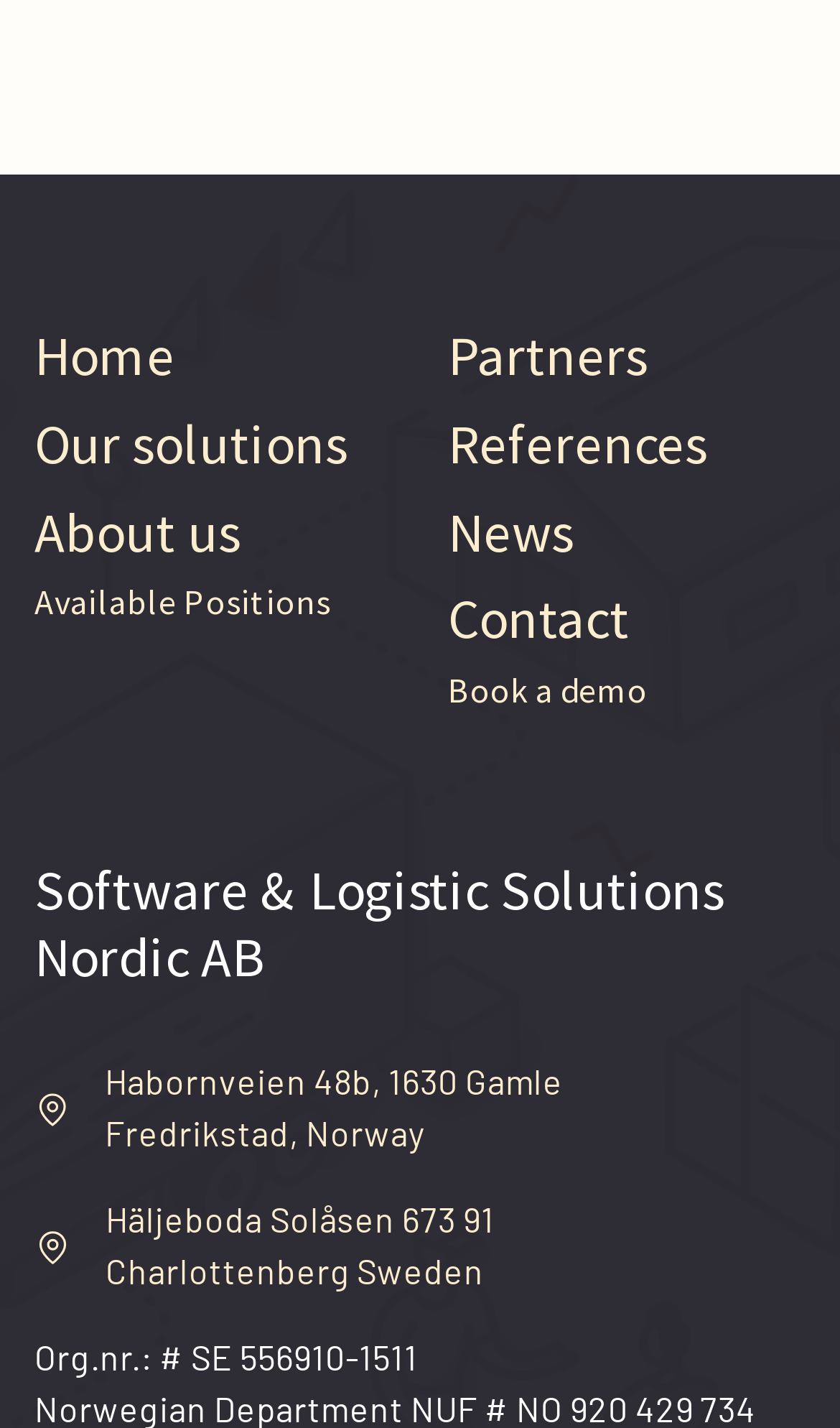Respond with a single word or phrase for the following question: 
What is the purpose of the 'Book a demo' link?

To book a demo